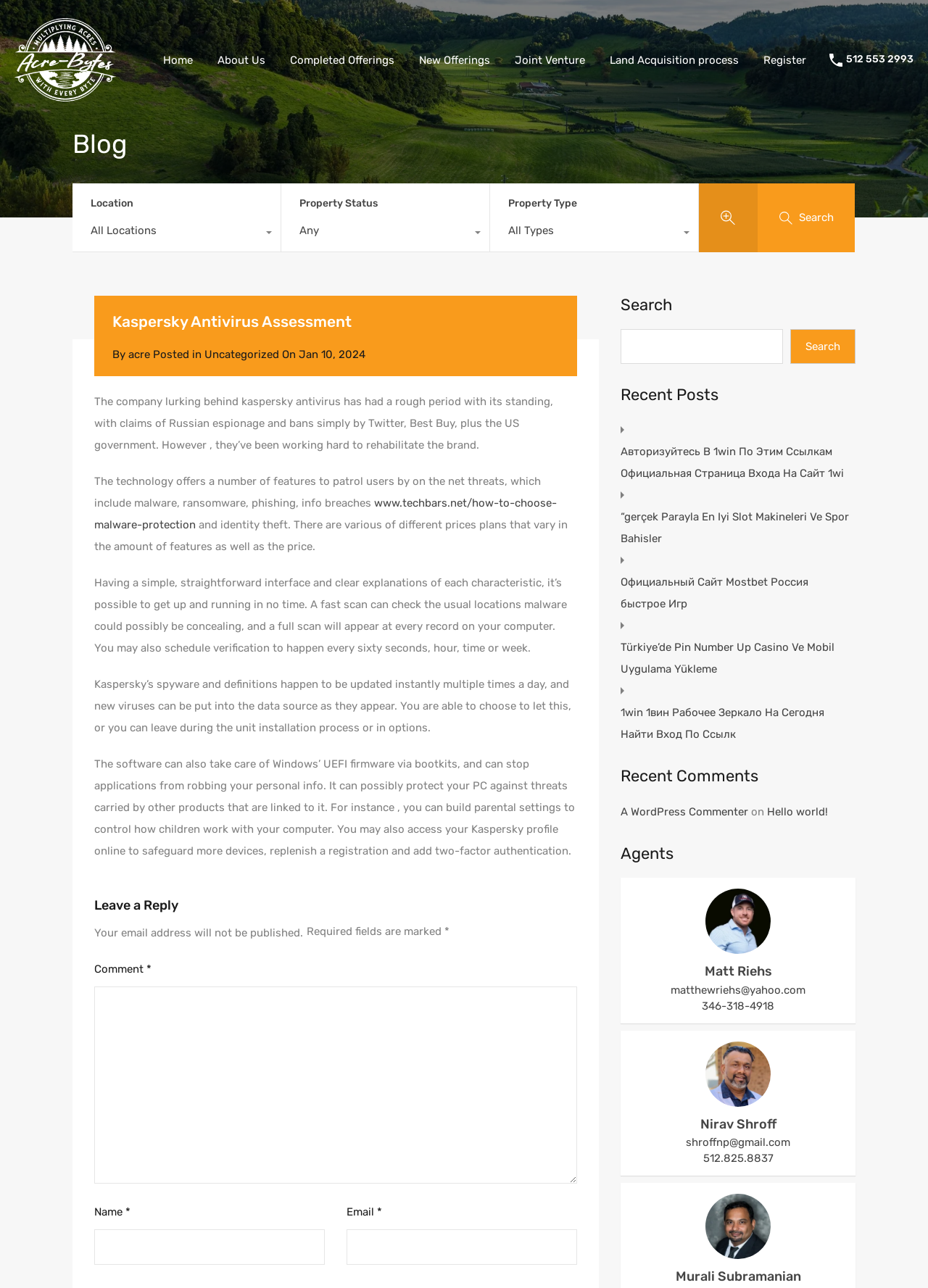What is the company behind Kaspersky Antivirus?
Please provide a comprehensive and detailed answer to the question.

The article is about Kaspersky Antivirus, and it mentions that the company behind it has had a rough period with its standing, with claims of Russian espionage and bans by Twitter, Best Buy, and the US government.